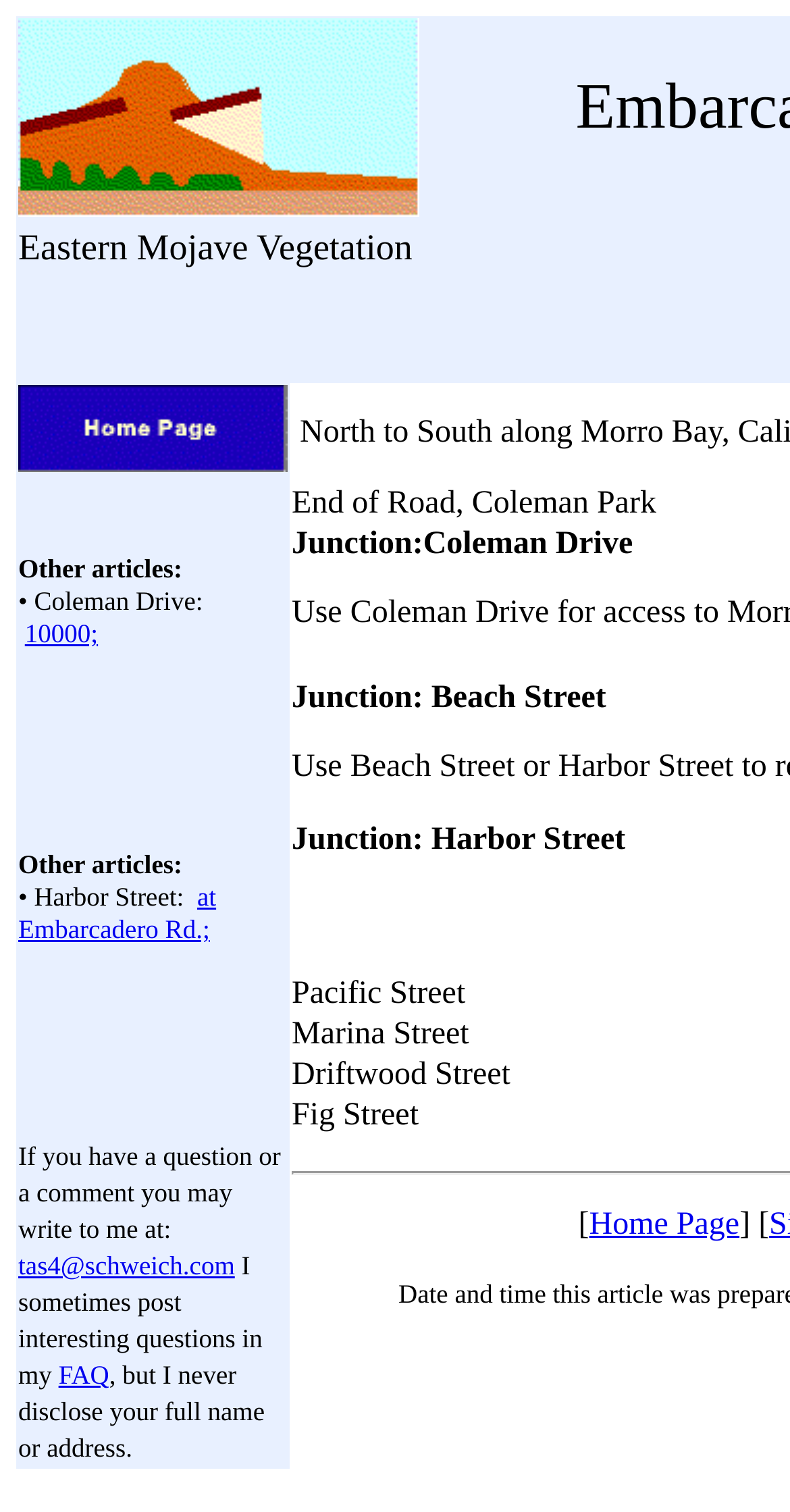Give a short answer using one word or phrase for the question:
What is the last grid cell text?

If you have a question or a comment you may write to me at: tas4@schweich.com I sometimes post interesting questions in my FAQ, but I never disclose your full name or address.